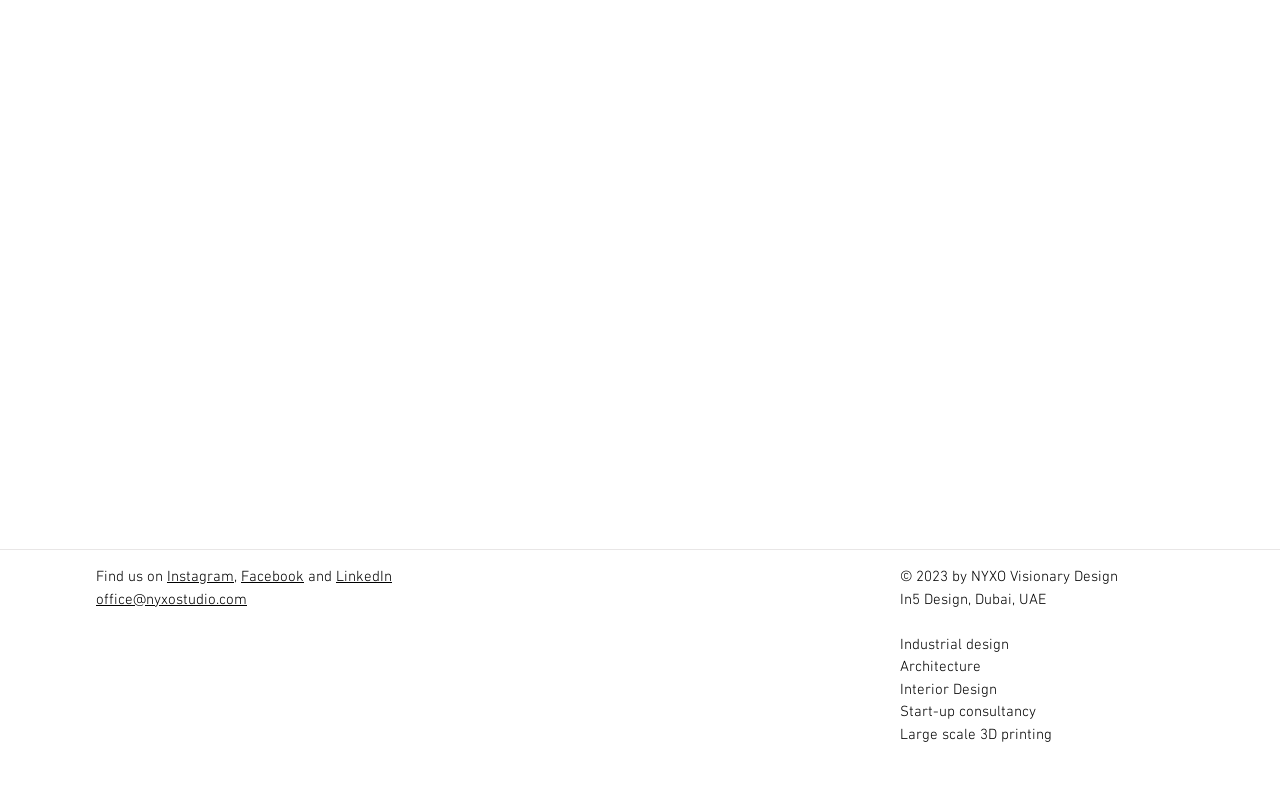Use a single word or phrase to answer the question:
What services does the company offer?

Industrial design, Architecture, Interior Design, etc.